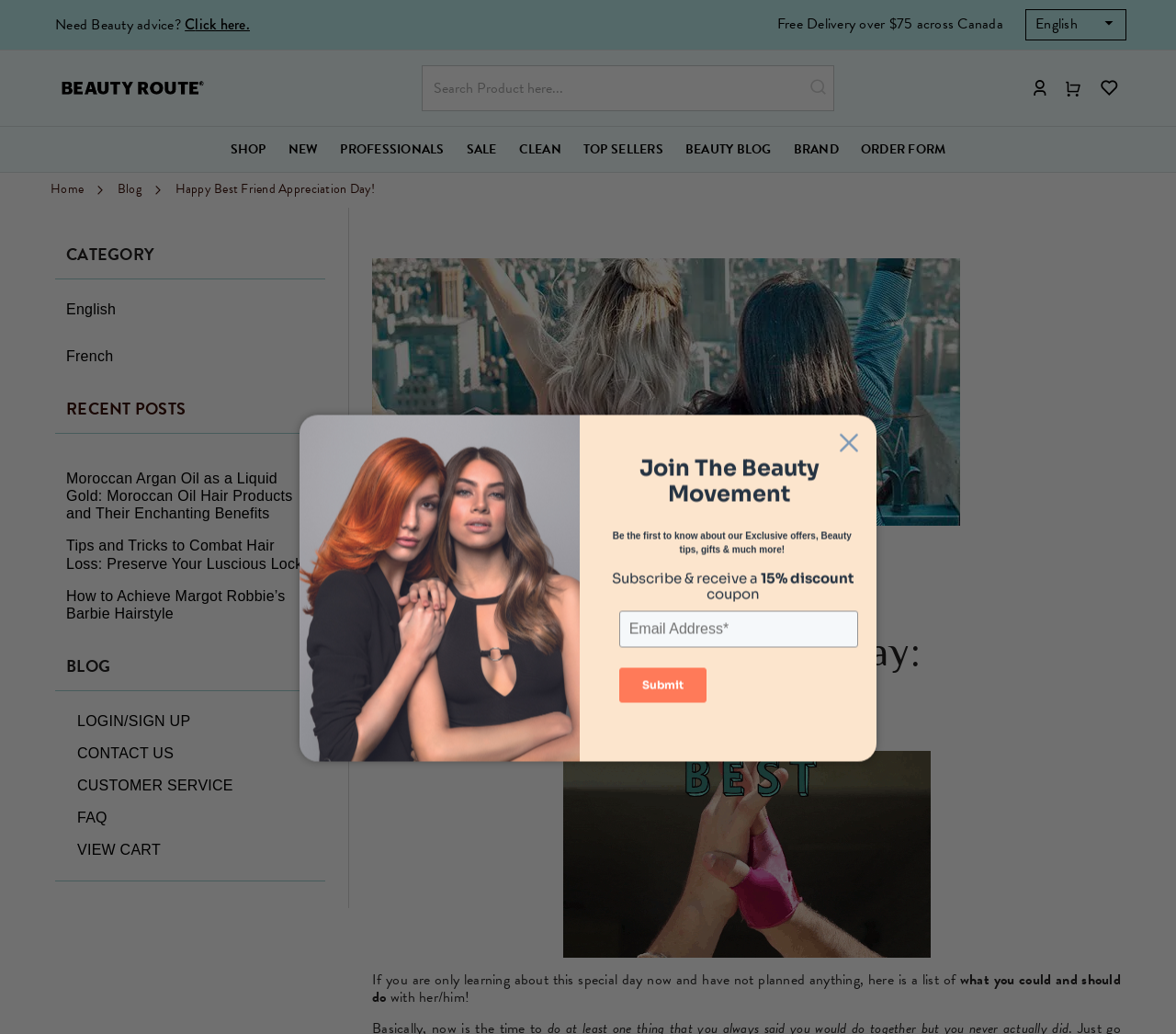Describe all visible elements and their arrangement on the webpage.

This webpage is about Beauty Route, a beauty products website. At the top, there is a navigation bar with links to "Home", "Blog", and other categories. Below the navigation bar, there is a promotional message "Need Beauty advice?" with a "Click here" link next to it. On the right side of the promotional message, there is a notification about free delivery over $75 across Canada.

On the top right corner, there is a store logo, a search bar, and a cart icon. The search bar has a combobox with a search button next to it. Below the search bar, there are several links to different categories, including "SHOP", "NEW", "PROFESSIONALS", "SALE", "CLEAN", "TOP SELLERS", "BEAUTY BLOG", and "BRAND".

The main content of the webpage is an article about "Happy Best Friend Appreciation Day!" with a heading and a subheading. The article has several paragraphs of text, with an image of a best friend appreciation day gif in the middle. The article also has a list of suggestions on how to celebrate best friend appreciation day.

On the right side of the article, there is a sidebar with links to recent posts, including "Moroccan Argan Oil as a Liquid Gold: Moroccan Oil Hair Products and Their Enchanting Benefits", "Tips and Tricks to Combat Hair Loss: Preserve Your Luscious Locks", and "How to Achieve Margot Robbie’s Barbie Hairstyle". Below the recent posts, there are links to "LOGIN/SIGN UP", "CONTACT US", "CUSTOMER SERVICE", "FAQ", and "VIEW CART".

At the bottom of the webpage, there is a popup dialog with a call-to-action.